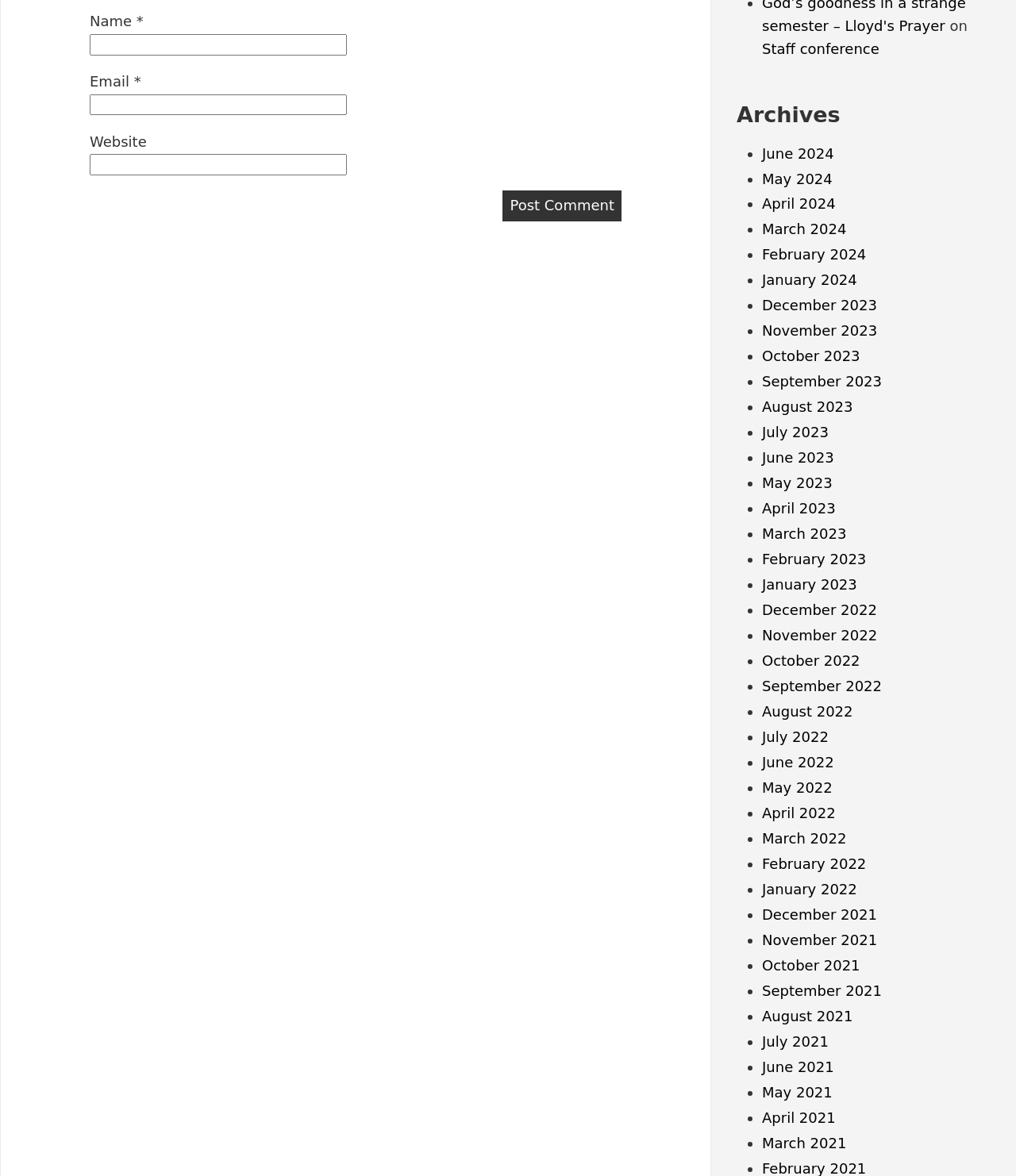Using the description "Call +91-804763885774% Response Rate", predict the bounding box of the relevant HTML element.

None